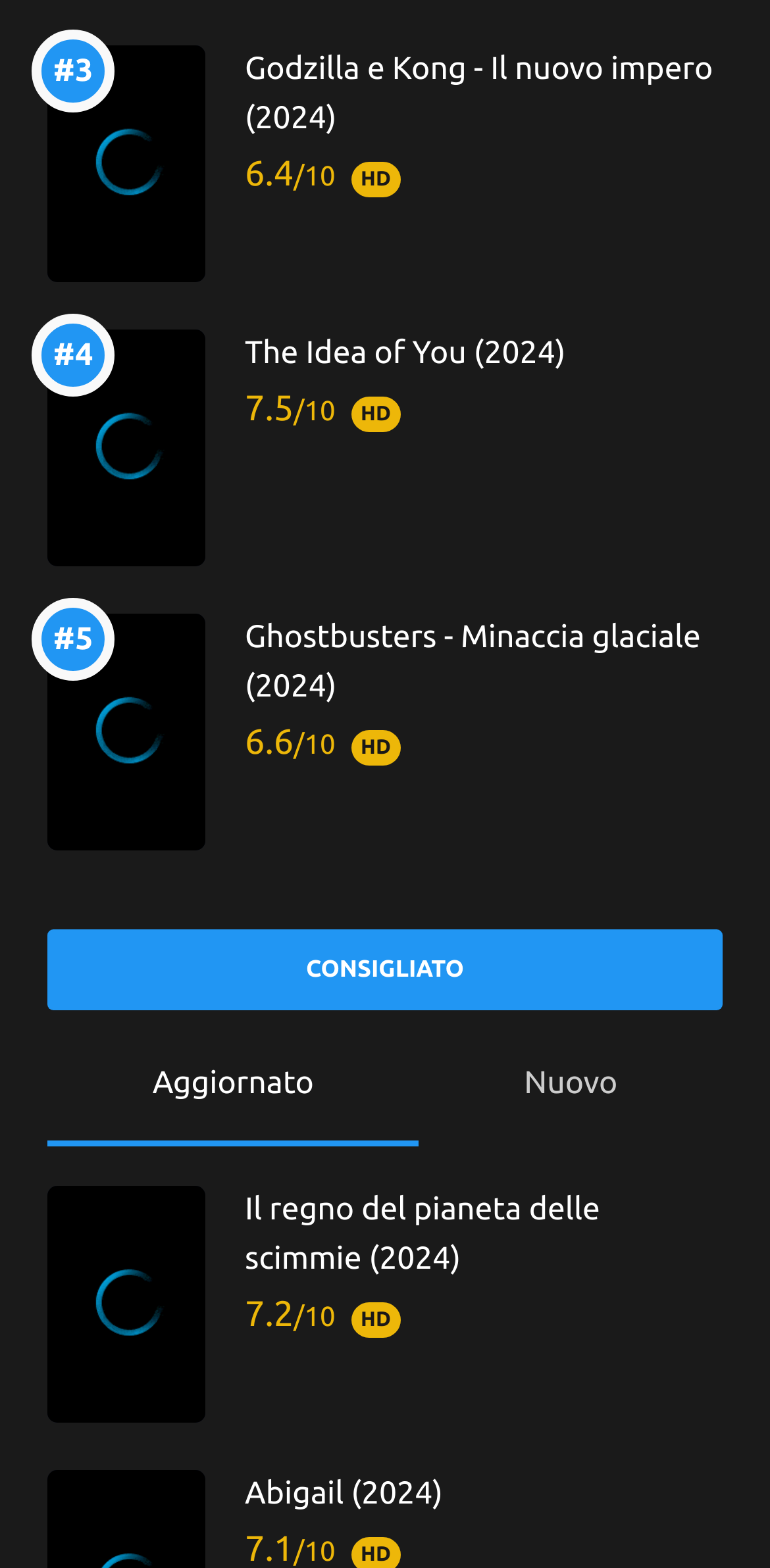Utilize the details in the image to thoroughly answer the following question: How many movies are listed on this page?

I counted the number of links with movie titles, each accompanied by a figure and an image, and found six of them.